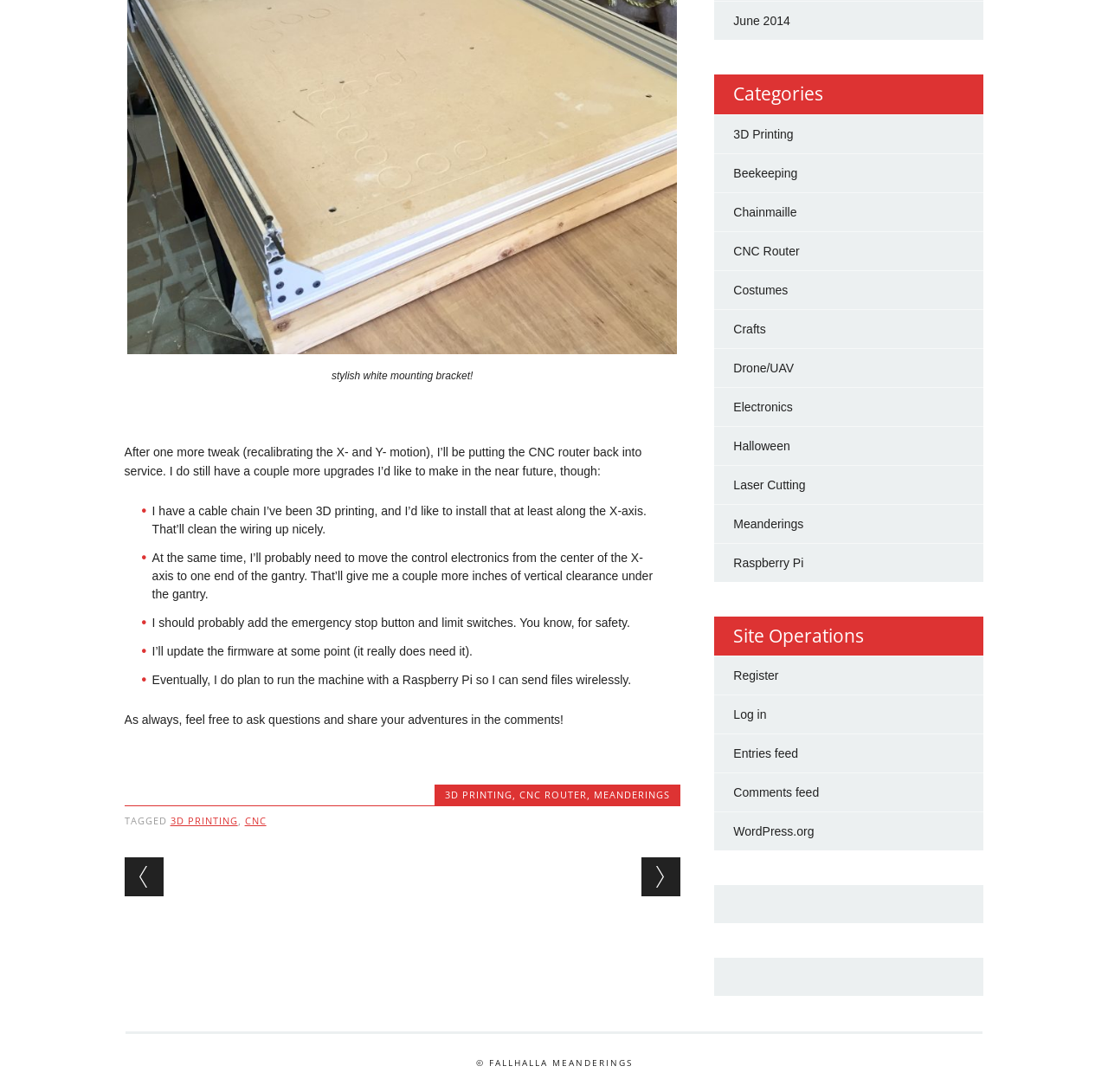What is the category of the post?
Can you offer a detailed and complete answer to this question?

The category of the post is Meanderings, as indicated by the link at the top of the page. This category is also mentioned in the footer section of the page.